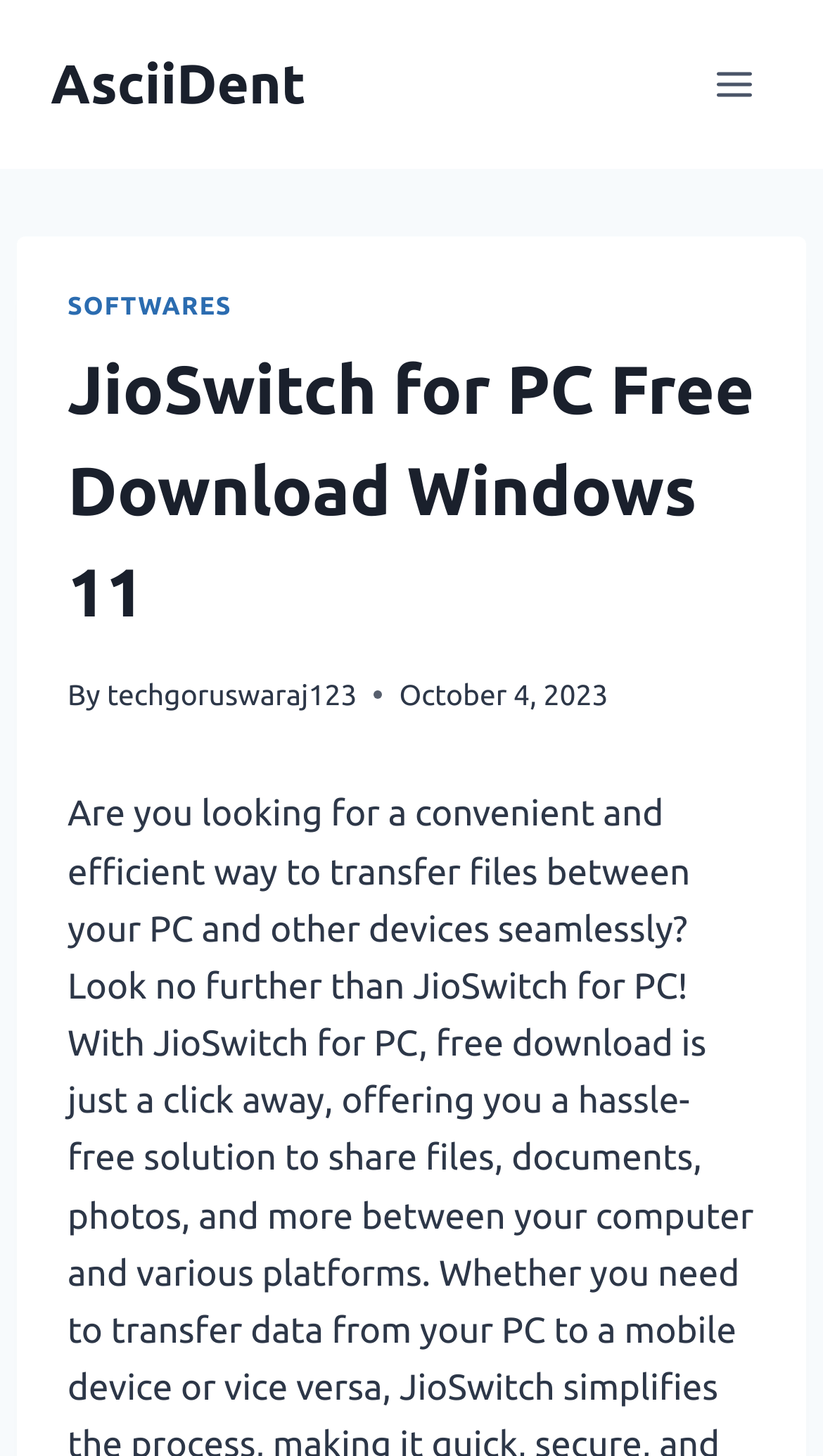What is the name of the software mentioned?
Please answer the question as detailed as possible.

I found the answer by looking at the root element 'JioSwitch for PC Free Download Windows 11' which indicates that the software being referred to is JioSwitch for PC.